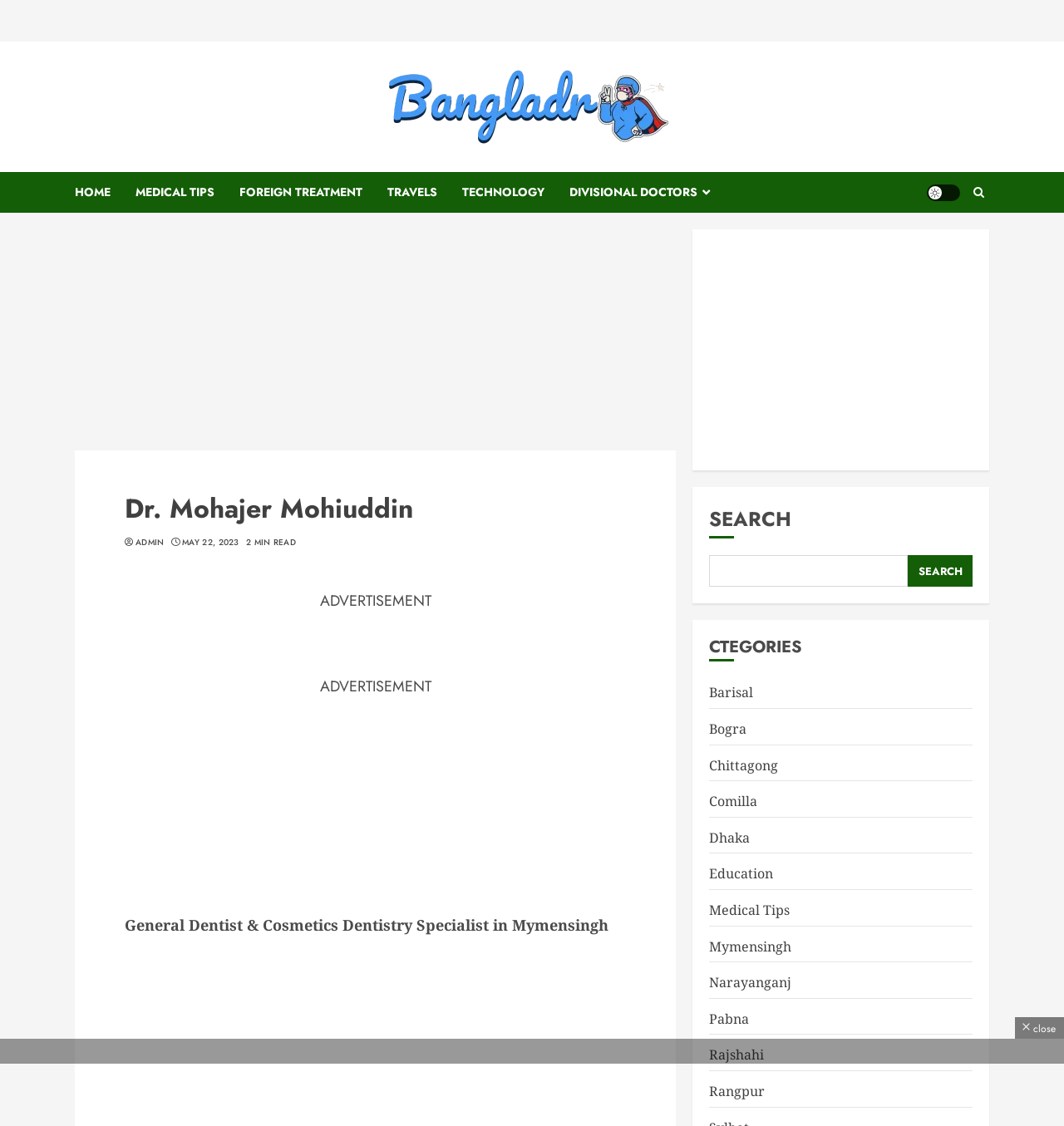Answer the following query with a single word or phrase:
What is the name of the doctor?

Dr. Mohajer Mohiuddin